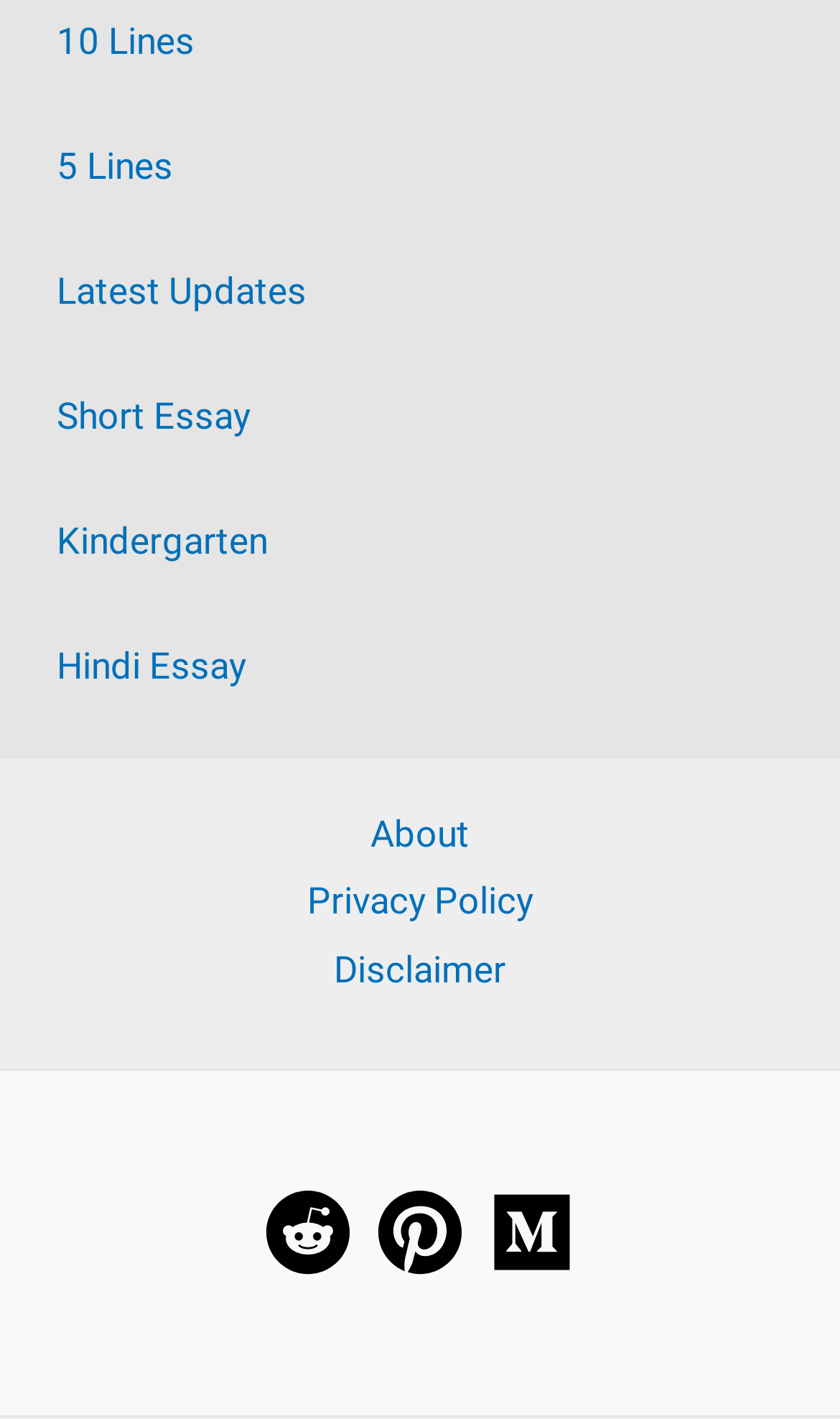Given the element description "Short Essay" in the screenshot, predict the bounding box coordinates of that UI element.

[0.067, 0.278, 0.298, 0.308]